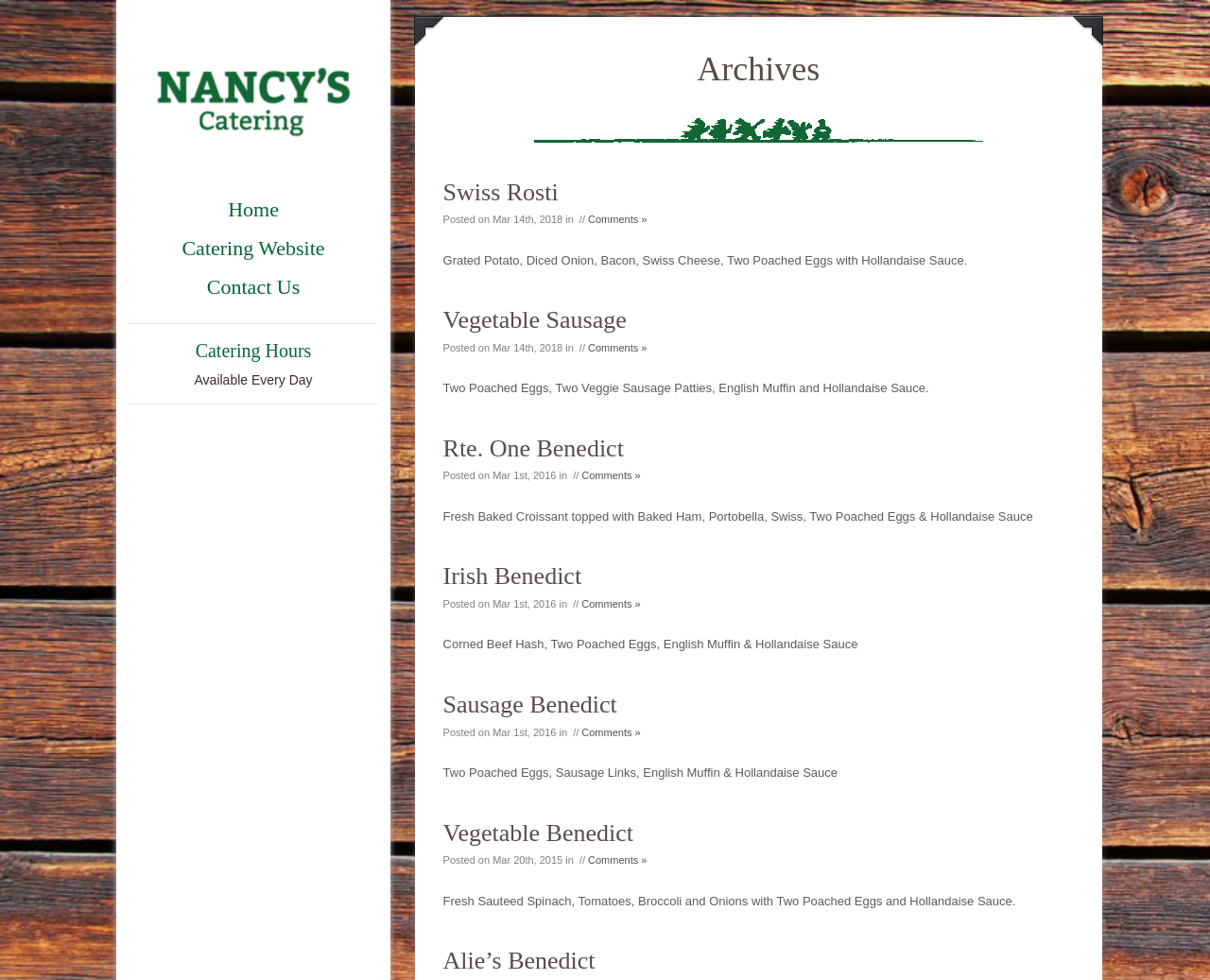Find the bounding box coordinates of the element to click in order to complete the given instruction: "View 'Swiss Rosti' details."

[0.366, 0.182, 0.461, 0.21]